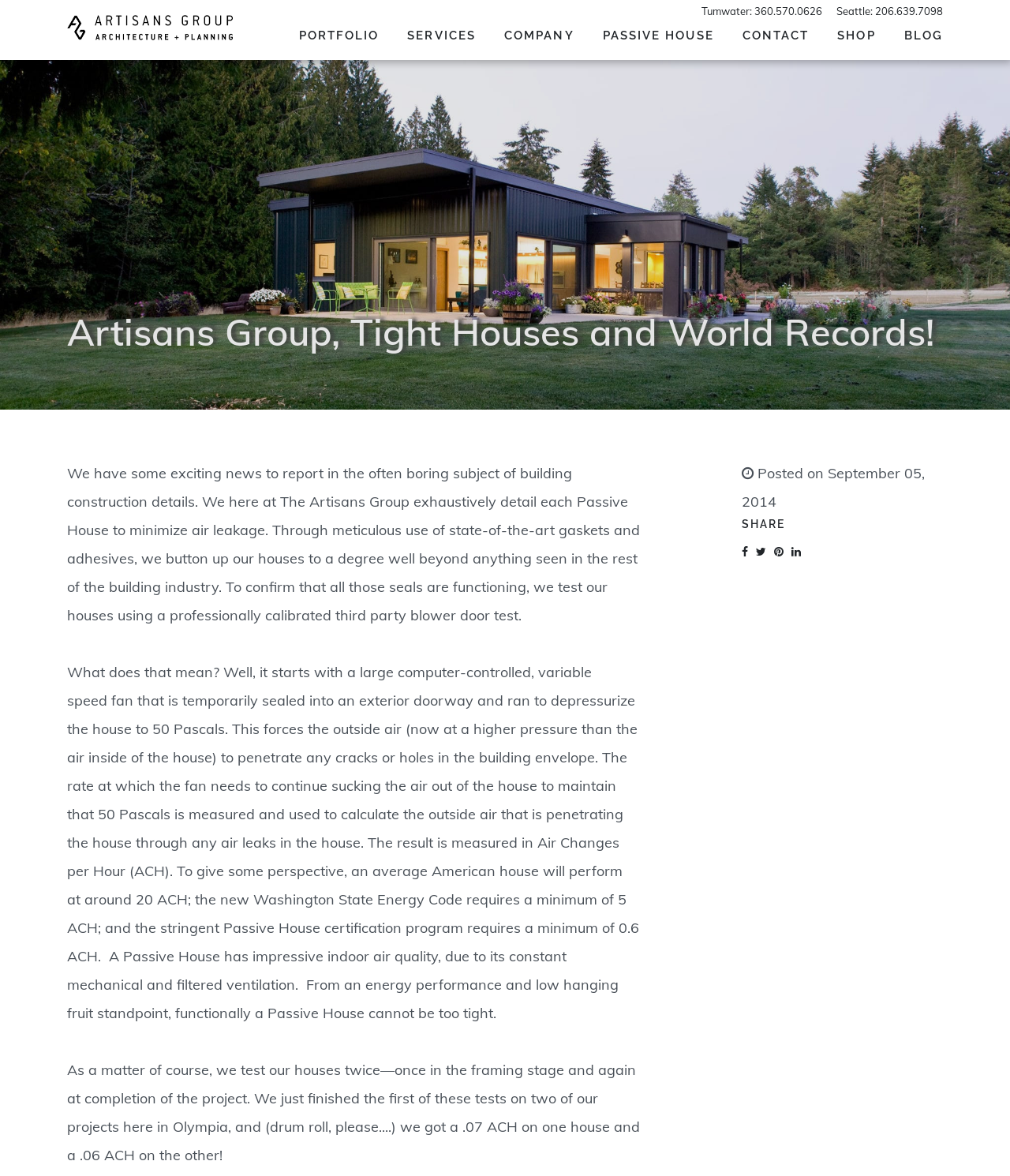Identify the bounding box of the HTML element described as: "alt="Artisans Group -"".

[0.066, 0.003, 0.23, 0.044]